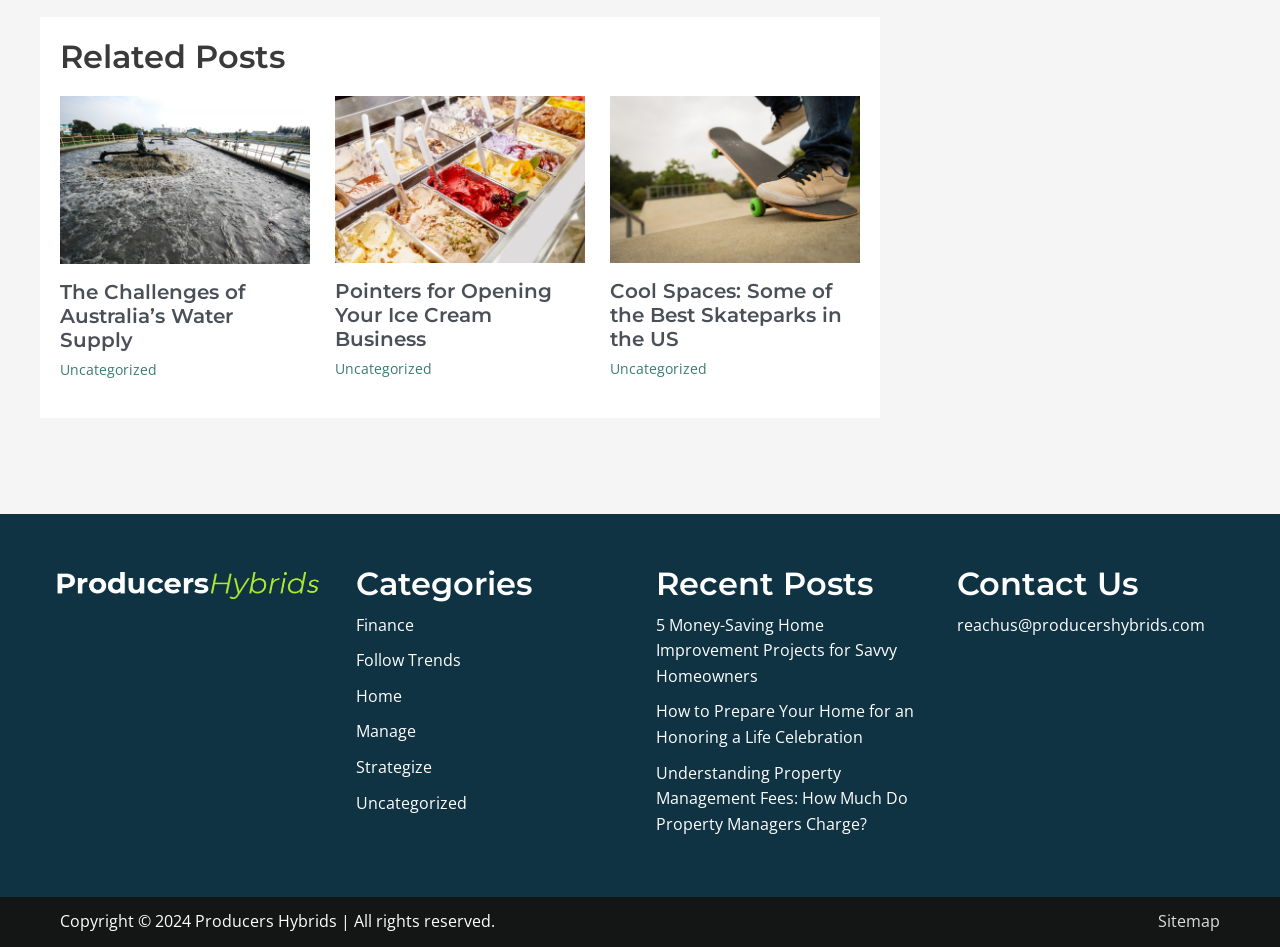How many recent posts are listed on the webpage?
From the image, respond with a single word or phrase.

3